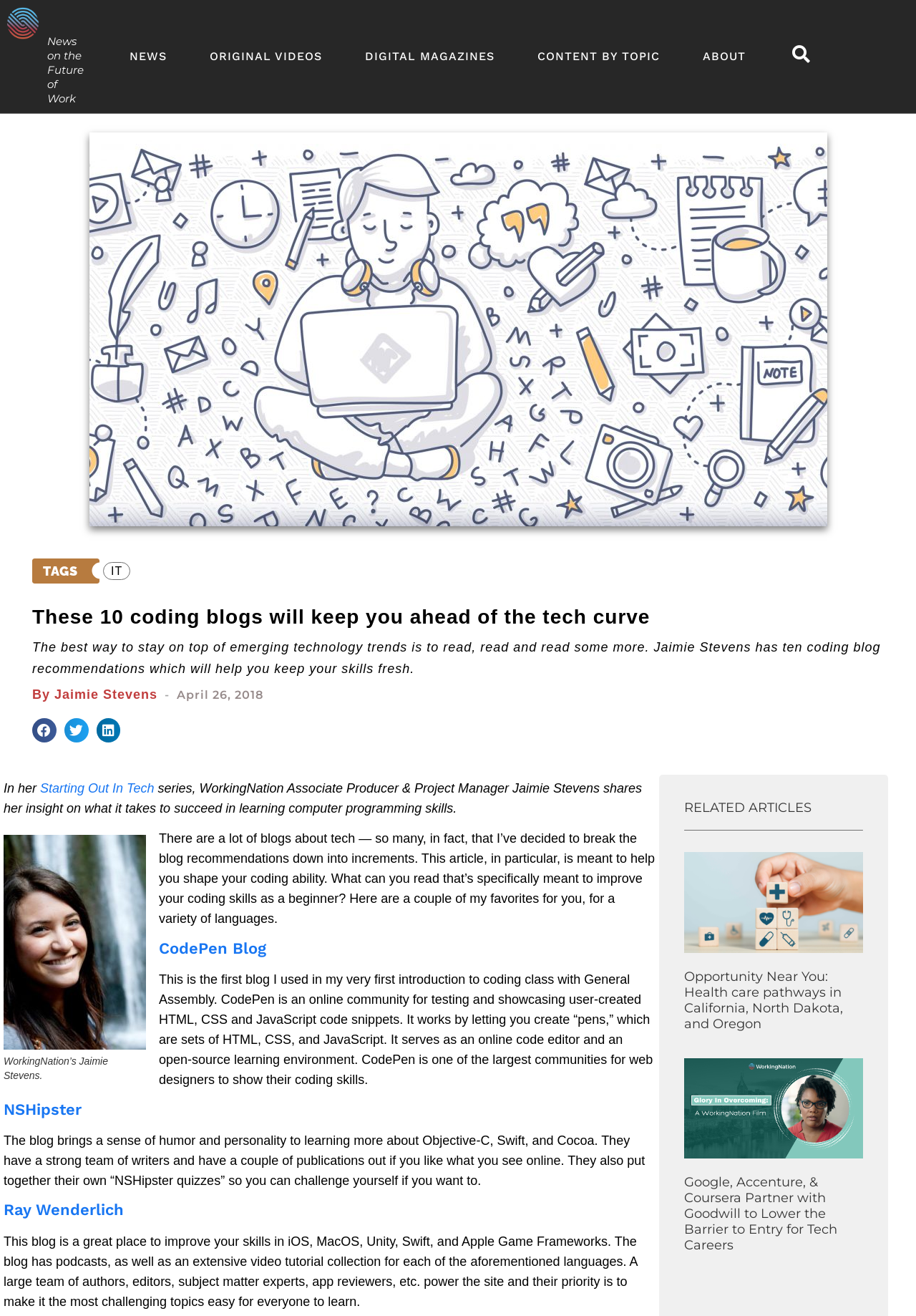What is the topic of the webpage?
Please provide a detailed answer to the question.

Based on the webpage content, I can see that the topic is about coding blogs, specifically recommending 10 coding blogs to stay ahead of the tech curve.